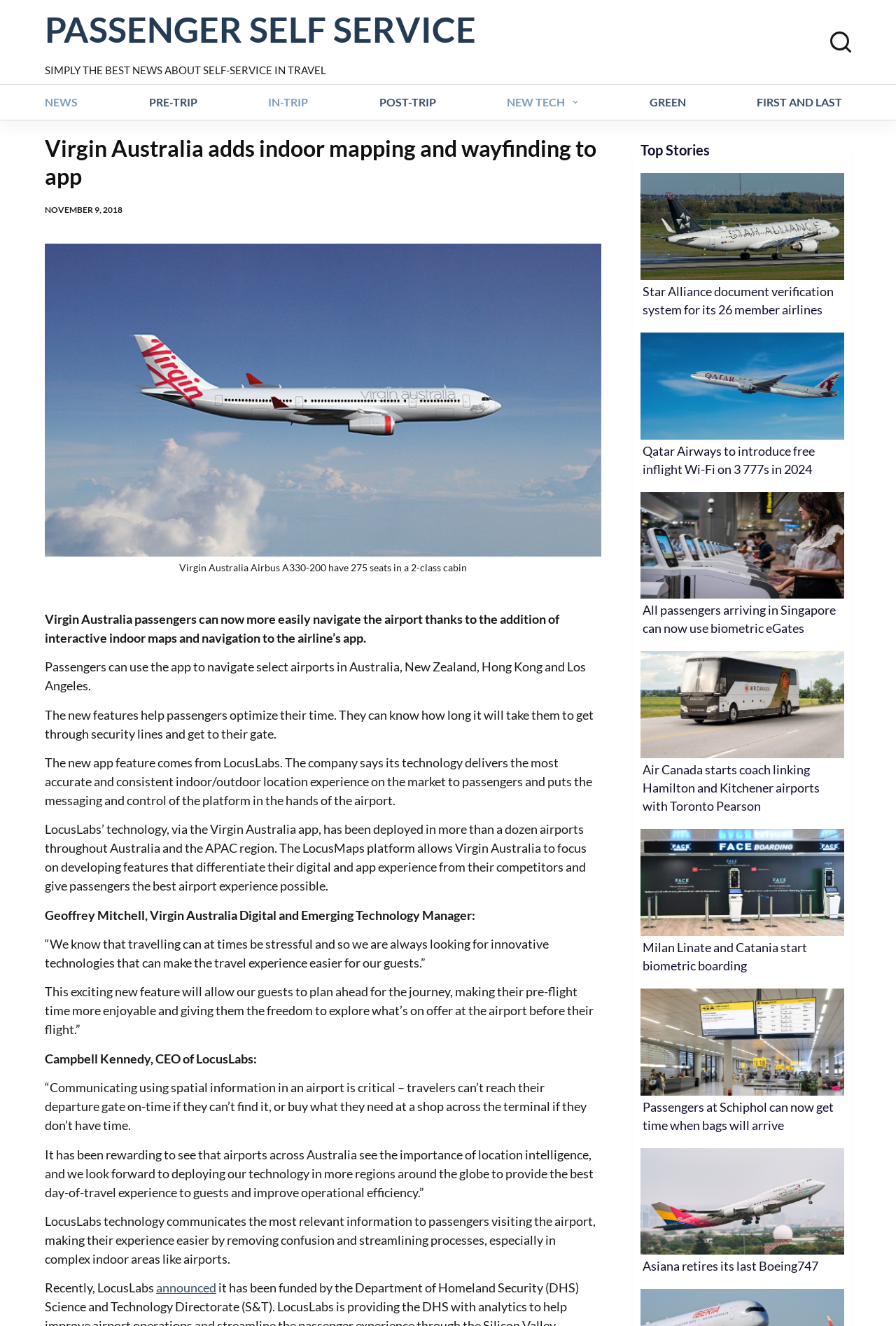Analyze the image and answer the question with as much detail as possible: 
What is the airline that added indoor mapping and wayfinding to its app?

The answer can be found in the first paragraph of the webpage, which states 'Virgin Australia passengers can now more easily navigate the airport thanks to the addition of interactive indoor maps and navigation to the airline’s app.'